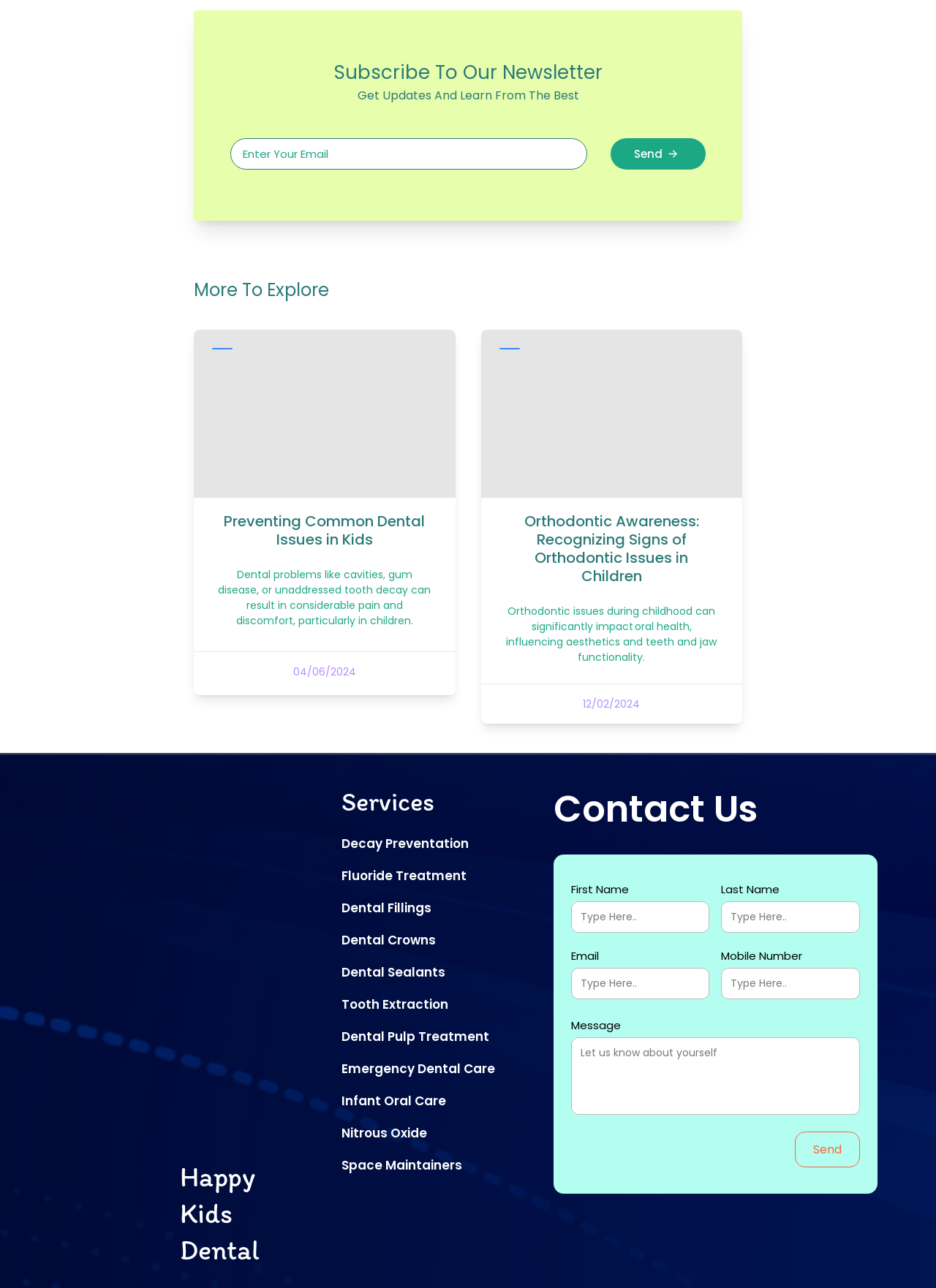Please determine the bounding box coordinates of the element to click on in order to accomplish the following task: "Read about preventing common dental issues in kids". Ensure the coordinates are four float numbers ranging from 0 to 1, i.e., [left, top, right, bottom].

[0.207, 0.256, 0.486, 0.54]